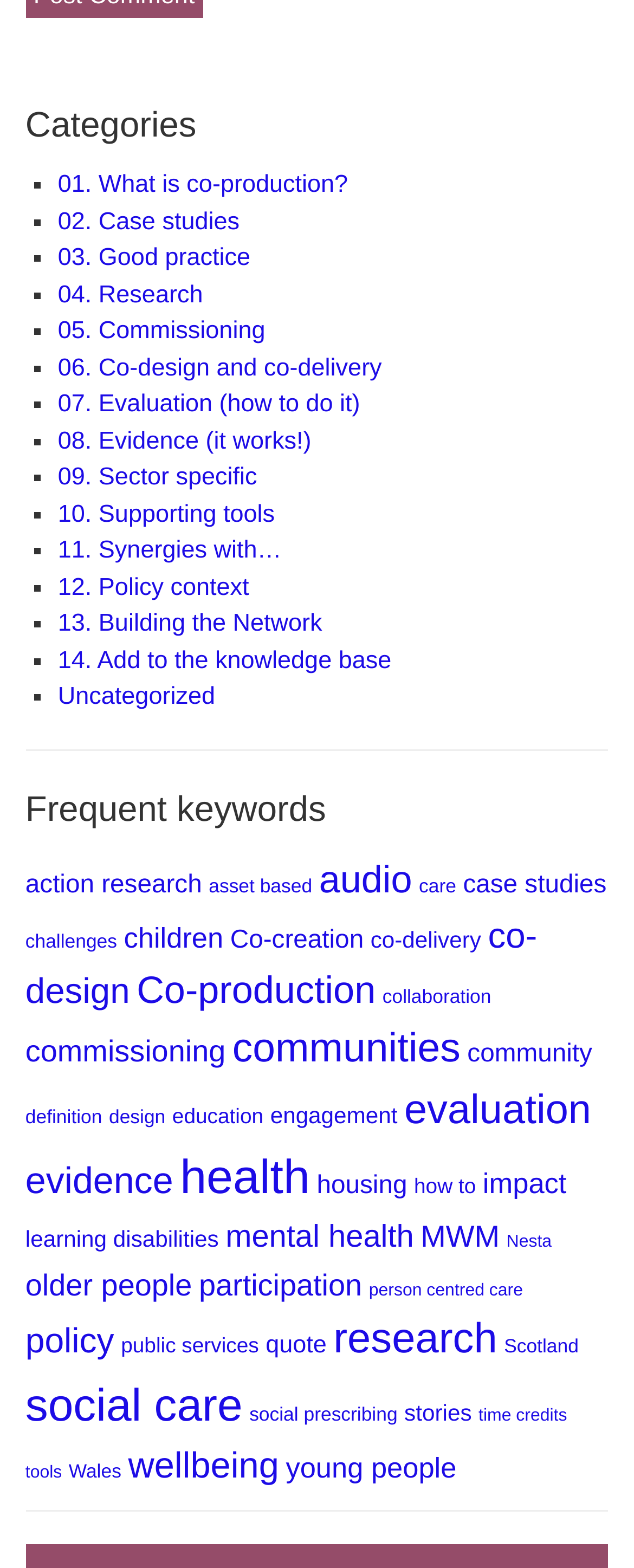Identify the bounding box coordinates of the clickable section necessary to follow the following instruction: "Click the 'Bug Report' link". The coordinates should be presented as four float numbers from 0 to 1, i.e., [left, top, right, bottom].

None